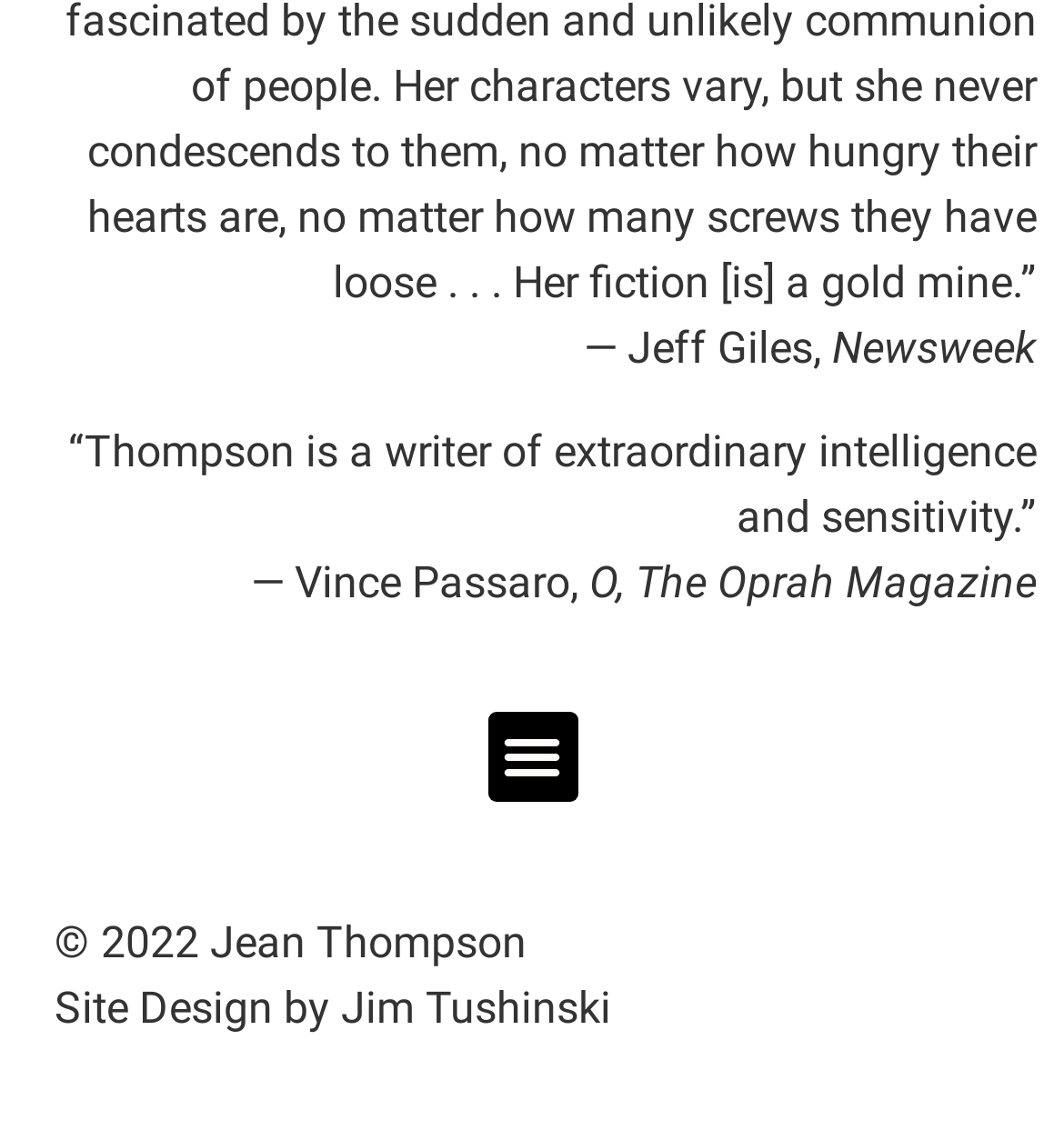Who is the author of the website?
Please provide a single word or phrase based on the screenshot.

Jean Thompson